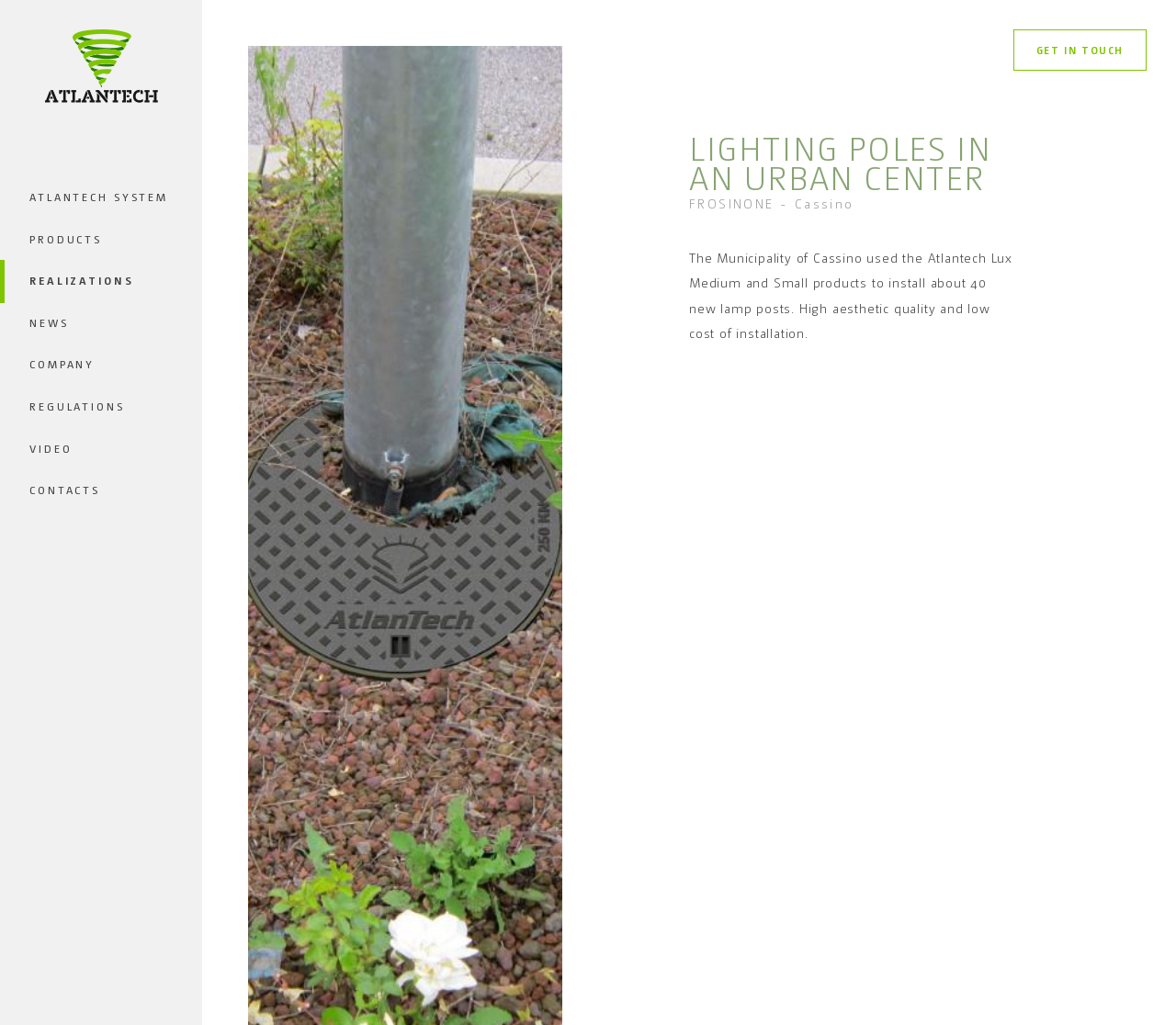Pinpoint the bounding box coordinates of the clickable area necessary to execute the following instruction: "Click the Post Comment button". The coordinates should be given as four float numbers between 0 and 1, namely [left, top, right, bottom].

None